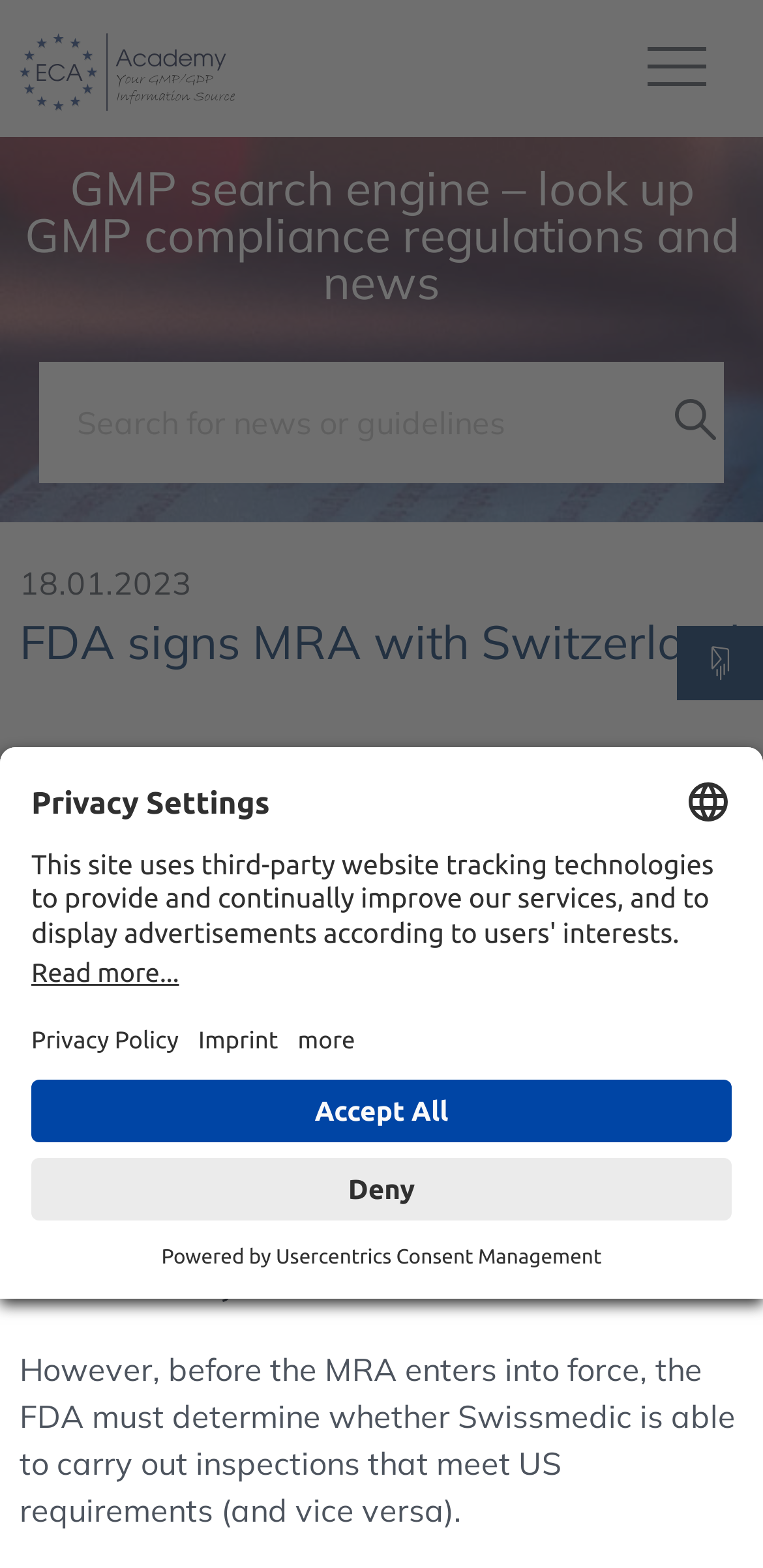What is the main heading displayed on the webpage? Please provide the text.

FDA signs MRA with Switzerland